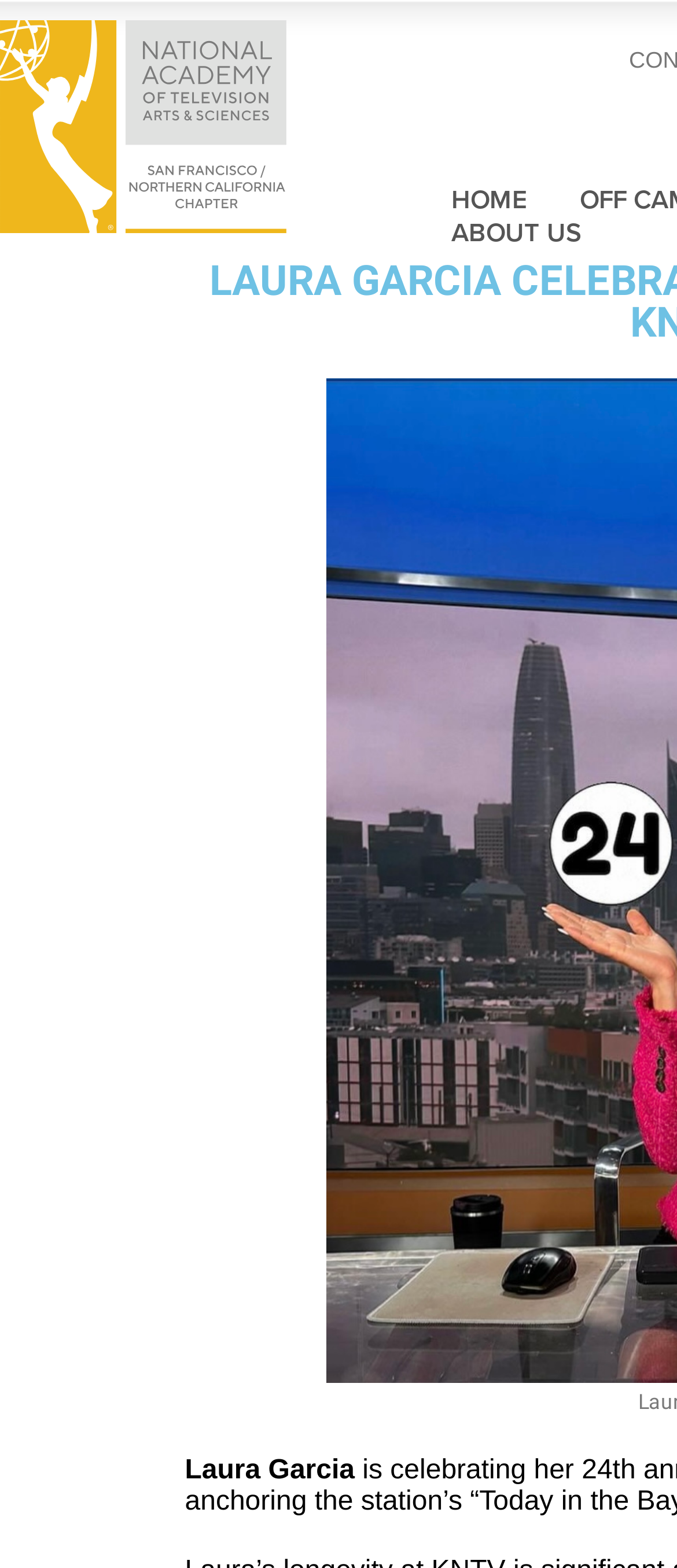Find the bounding box coordinates for the element described here: "About Us".

[0.667, 0.138, 0.859, 0.158]